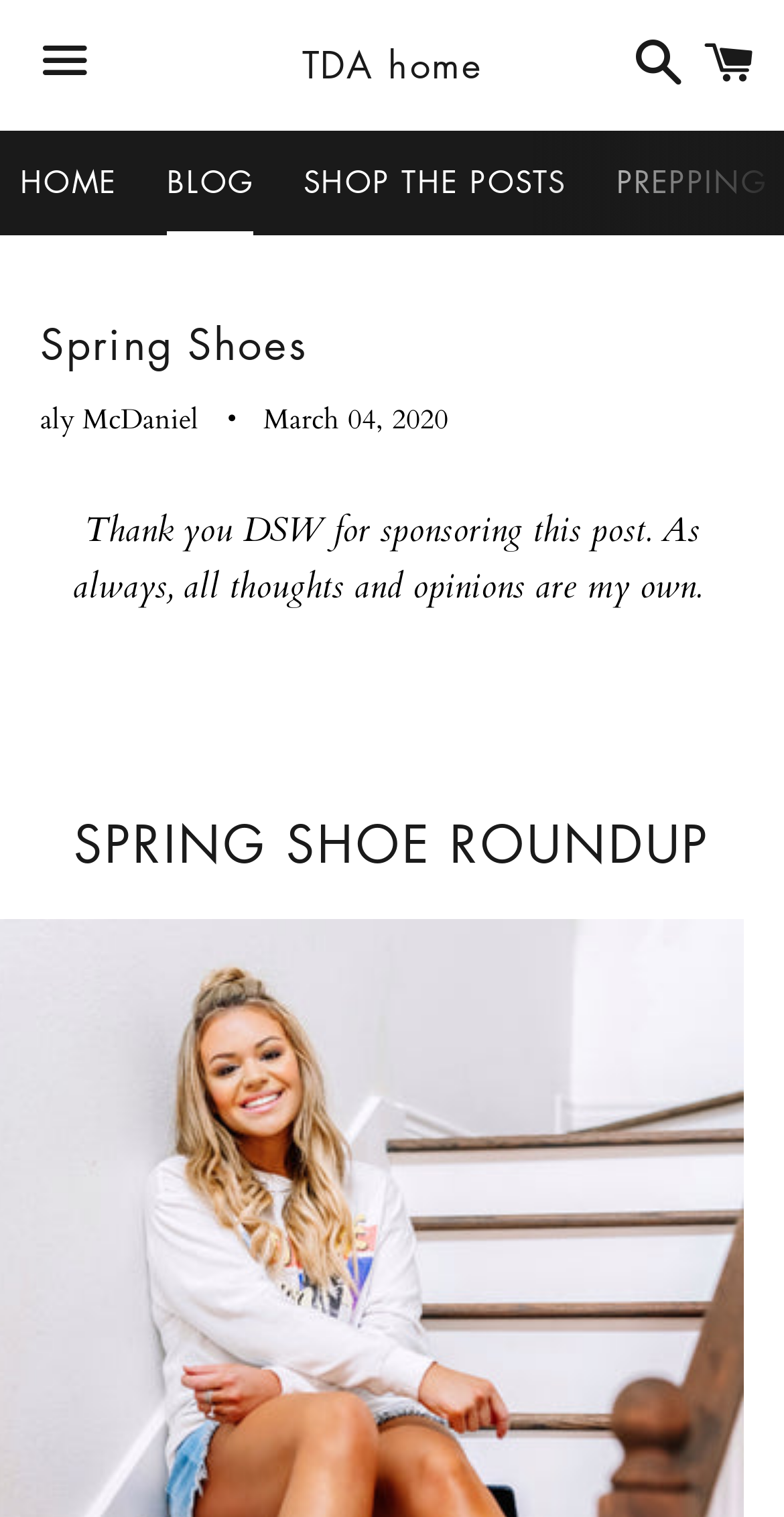Provide the bounding box coordinates of the HTML element this sentence describes: "SHOP THE POSTS". The bounding box coordinates consist of four float numbers between 0 and 1, i.e., [left, top, right, bottom].

[0.362, 0.086, 0.747, 0.152]